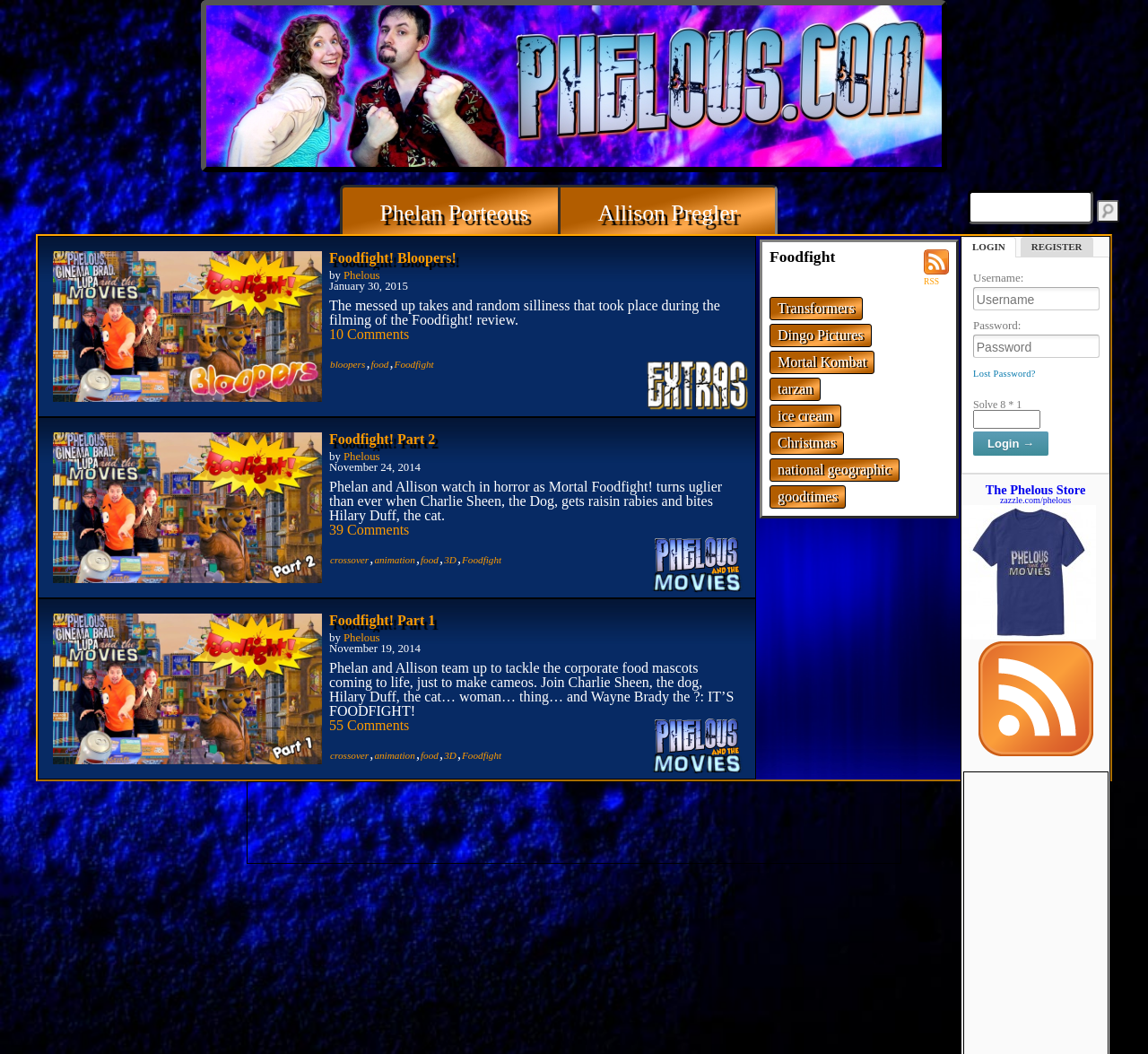What is the name of the store mentioned on the webpage?
Using the image, provide a detailed and thorough answer to the question.

I found a heading 'The Phelous Store' on the webpage, which suggests that it is a store related to the author Phelous. There is also a link to 'zazzle.com/phelous' which further supports this conclusion.